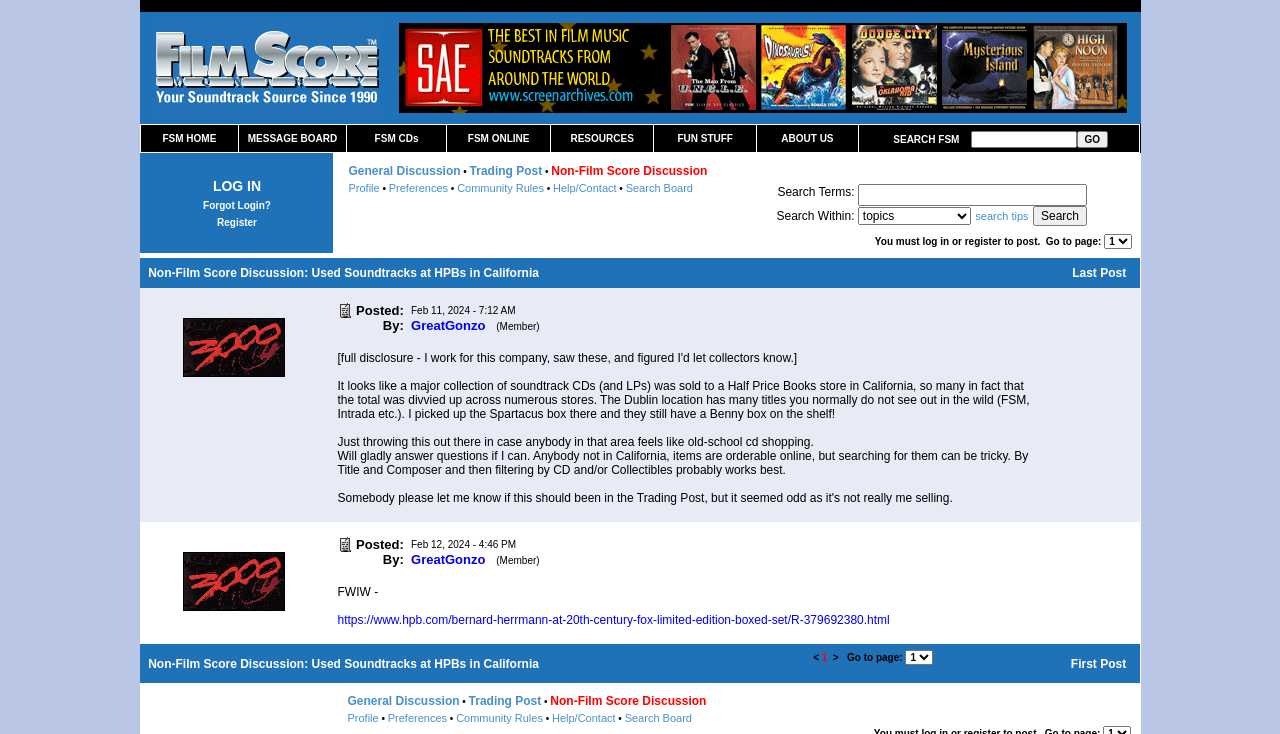Please identify the coordinates of the bounding box that should be clicked to fulfill this instruction: "Click on the 'Film Score Monthly' link".

[0.121, 0.142, 0.296, 0.165]